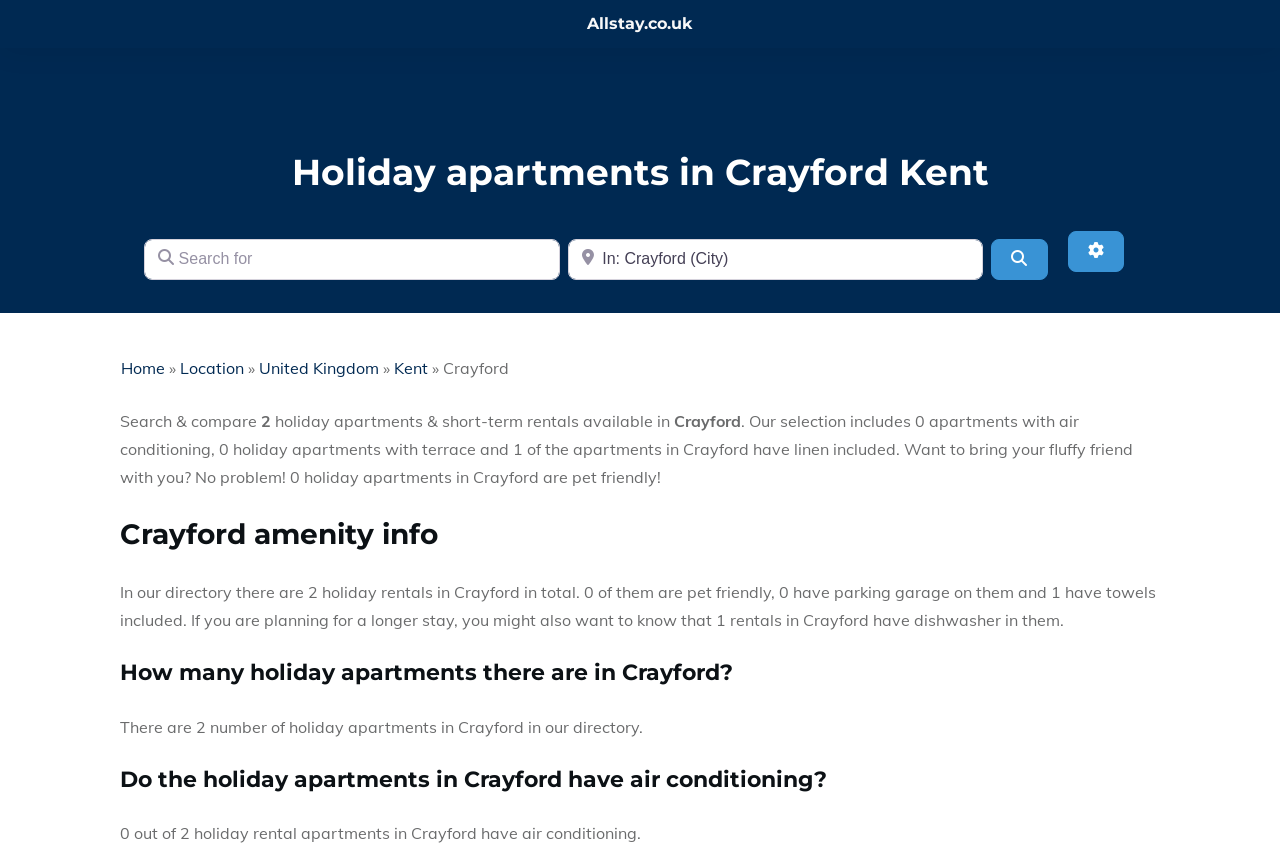Answer the following inquiry with a single word or phrase:
What is the city being searched for?

Crayford